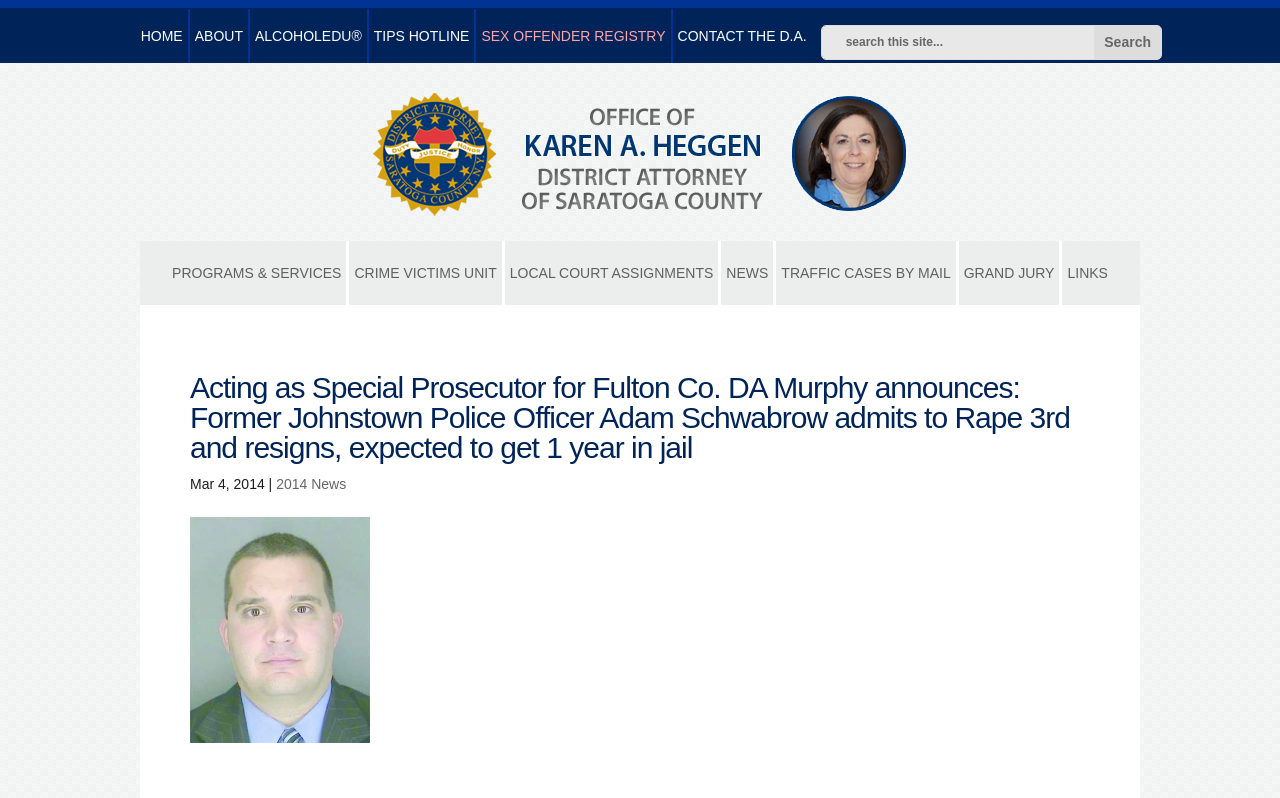With reference to the screenshot, provide a detailed response to the question below:
What is the date mentioned in the article?

The date 'Mar 4, 2014' is mentioned in the article, which can be found below the main heading.